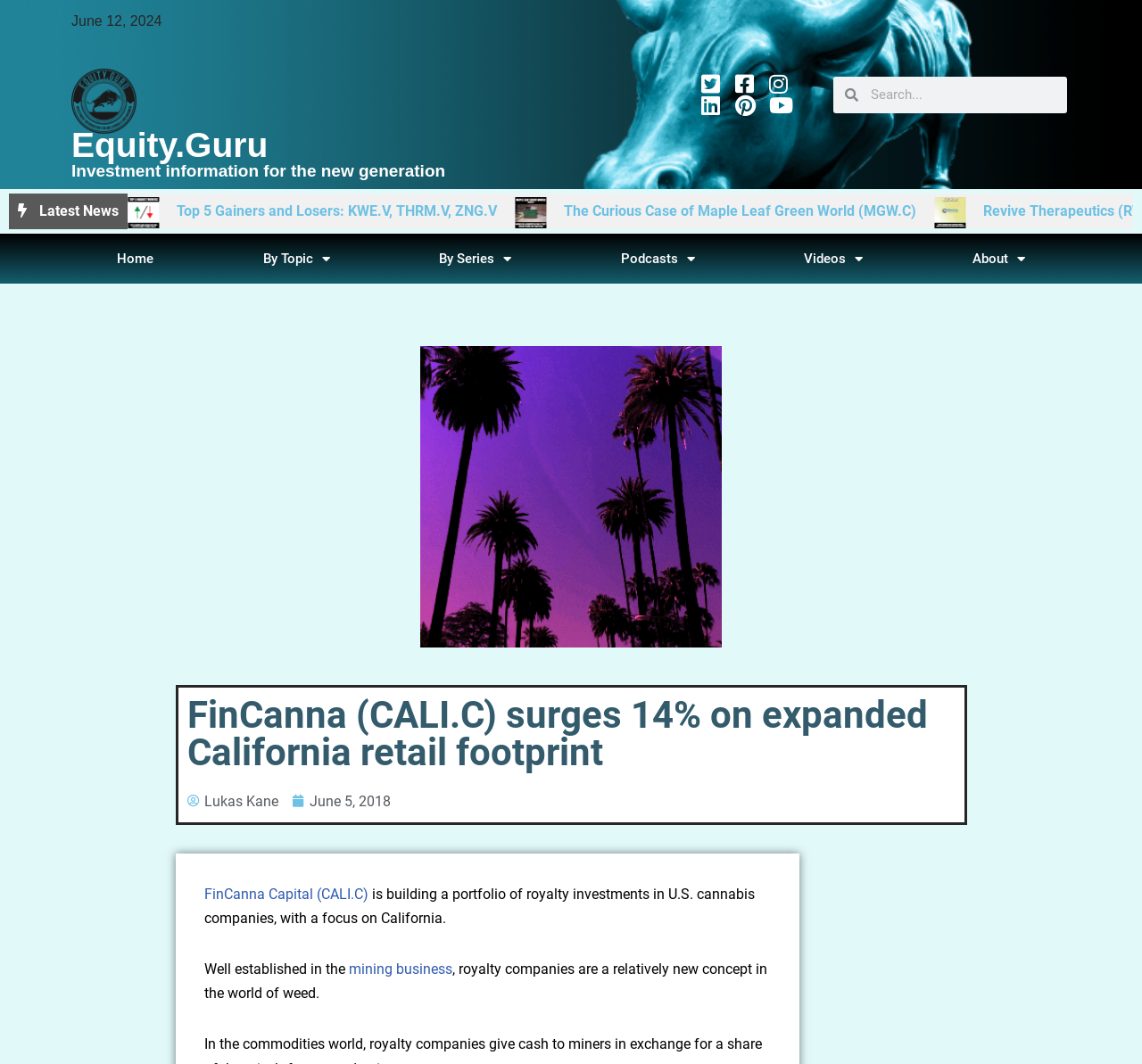Use a single word or phrase to respond to the question:
What is the author of the article?

Lukas Kane